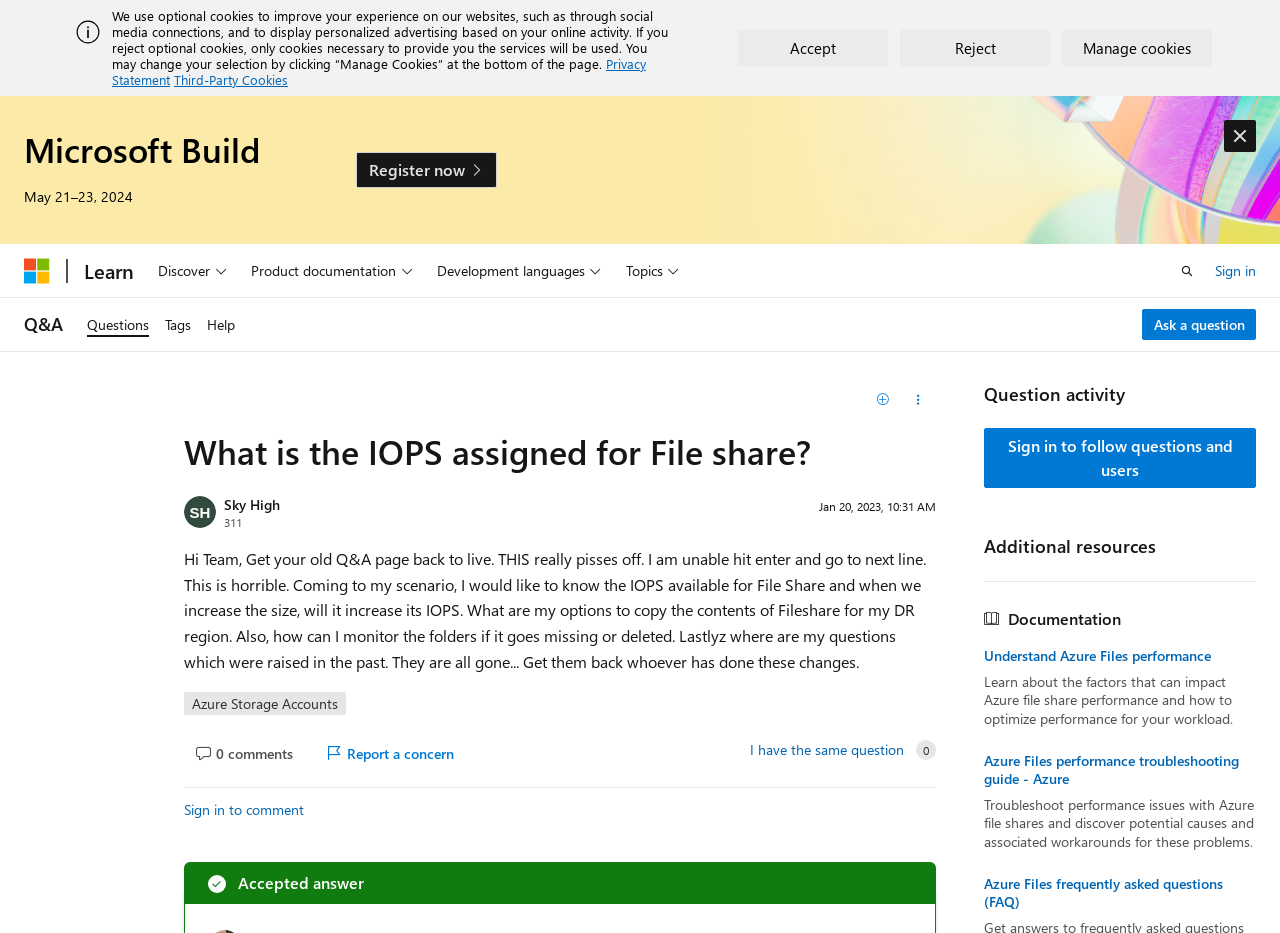Locate the bounding box coordinates of the region to be clicked to comply with the following instruction: "Click the 'Register now' link". The coordinates must be four float numbers between 0 and 1, in the form [left, top, right, bottom].

[0.278, 0.163, 0.388, 0.202]